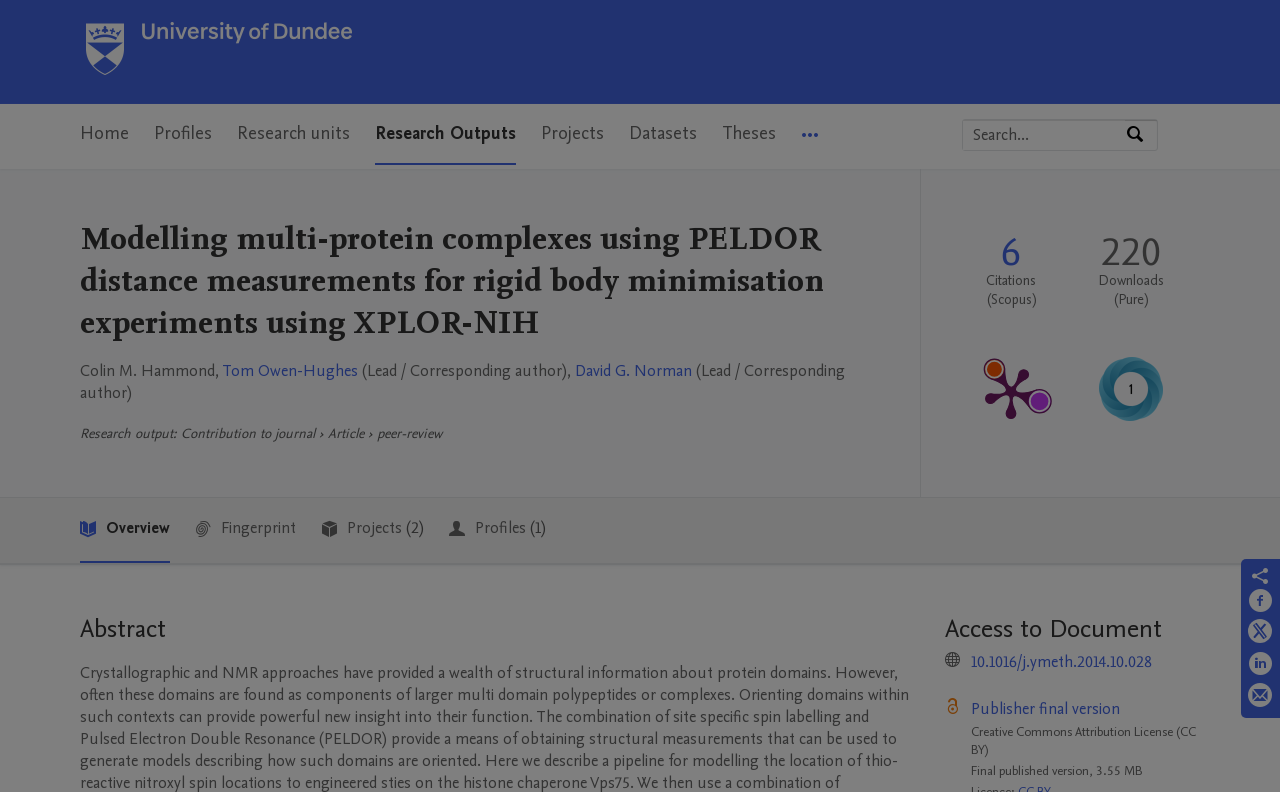Provide a short, one-word or phrase answer to the question below:
What is the affiliation of Colin M. Hammond?

University of Dundee